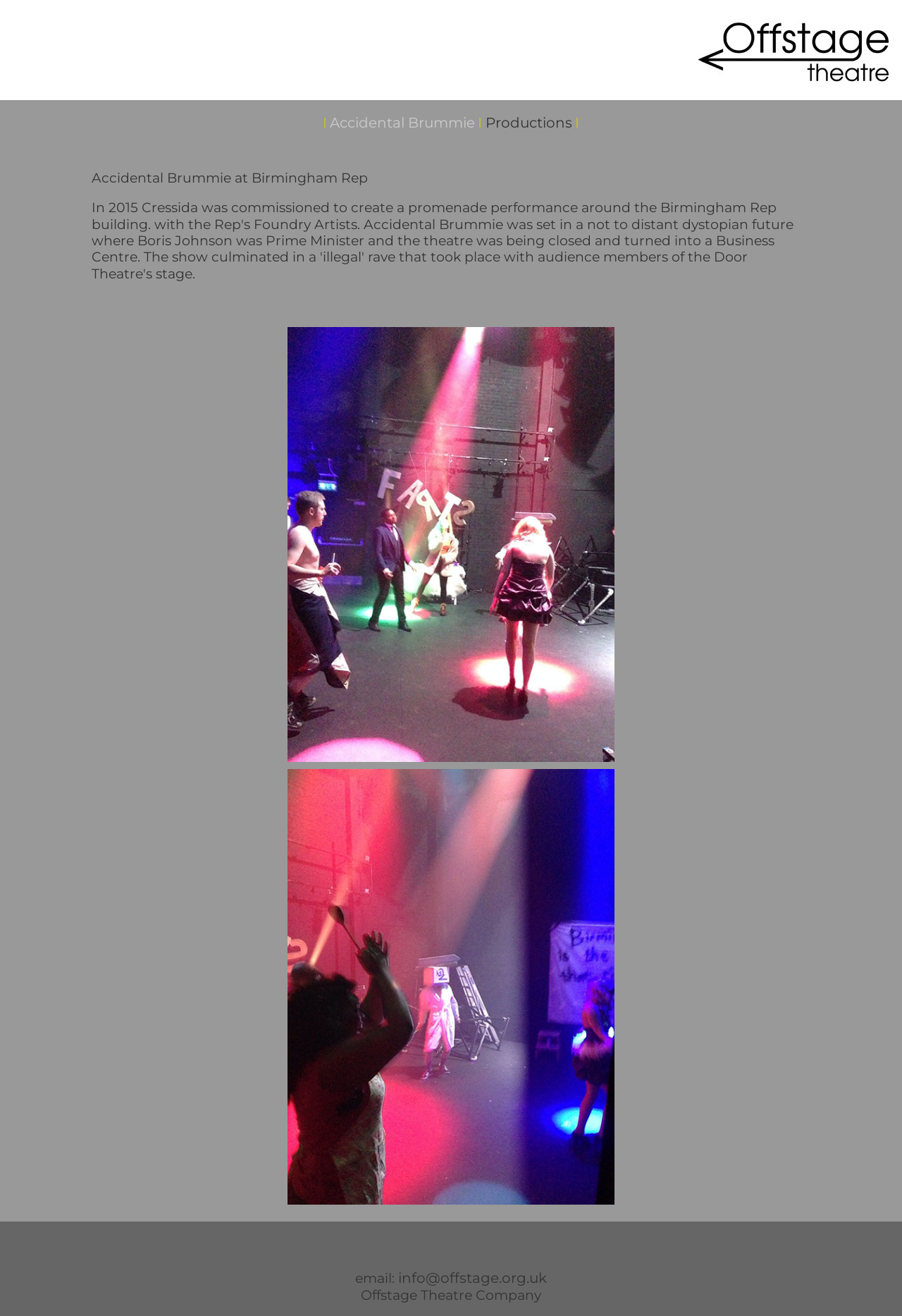What is the name of the theatre company?
Please give a detailed and thorough answer to the question, covering all relevant points.

The name of the theatre company is mentioned in a static text element with a bounding box of [0.4, 0.978, 0.6, 0.99]. The text is 'Offstage Theatre Company'.